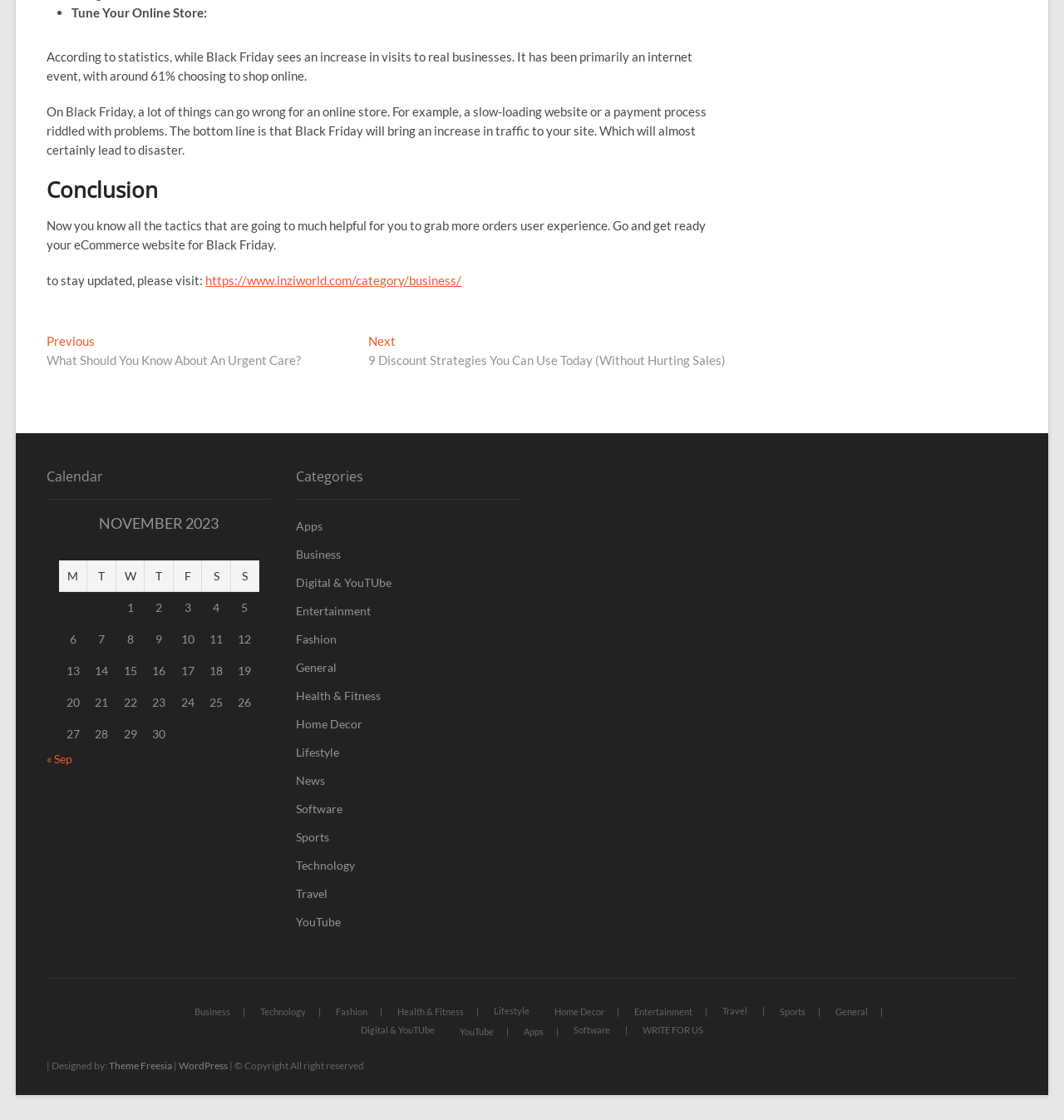Locate the bounding box of the UI element defined by this description: "WRITE FOR US". The coordinates should be given as four float numbers between 0 and 1, formatted as [left, top, right, bottom].

[0.592, 0.913, 0.673, 0.926]